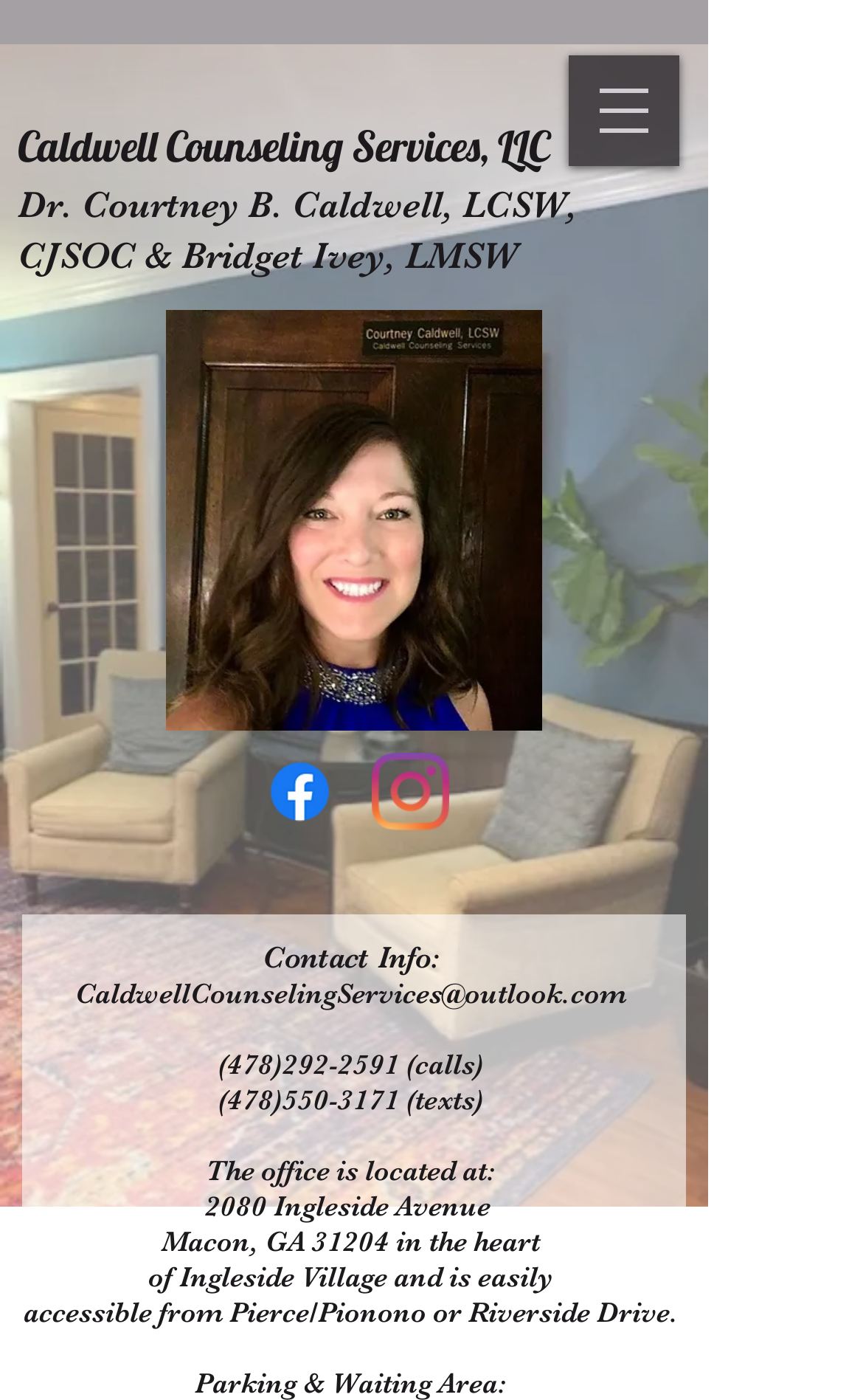Answer in one word or a short phrase: 
What is the name of the counseling service?

Caldwell Counseling Services, LLC